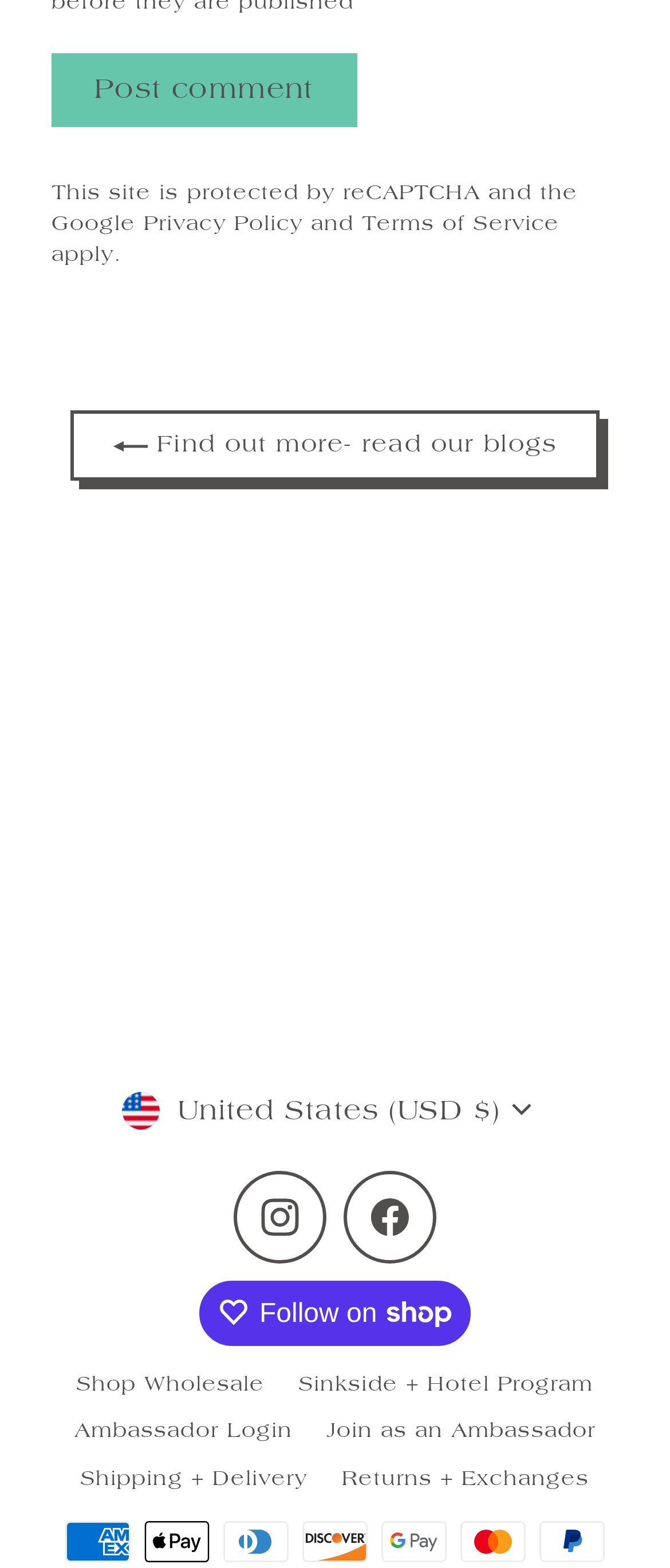What social media platforms are linked on the webpage? Analyze the screenshot and reply with just one word or a short phrase.

Instagram and Facebook